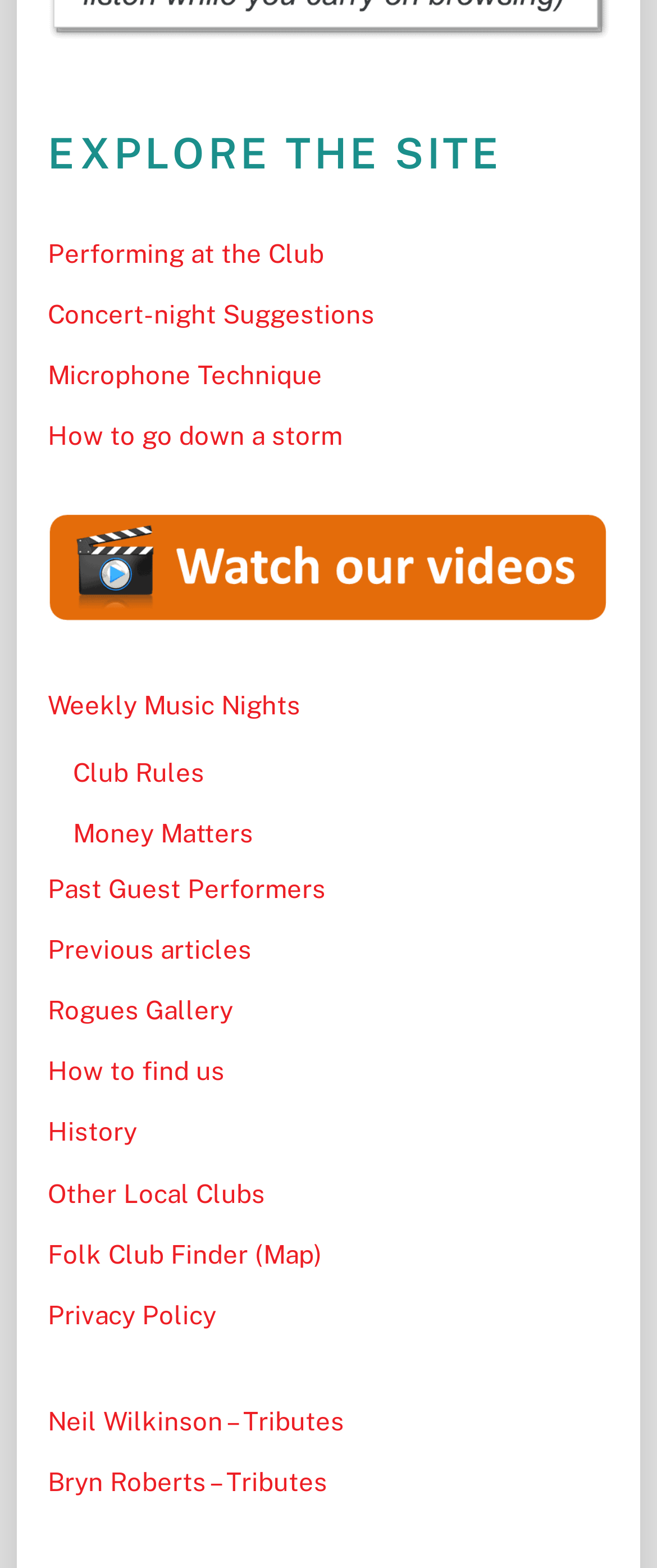Find the bounding box coordinates of the area that needs to be clicked in order to achieve the following instruction: "Explore the site". The coordinates should be specified as four float numbers between 0 and 1, i.e., [left, top, right, bottom].

[0.073, 0.081, 0.927, 0.116]